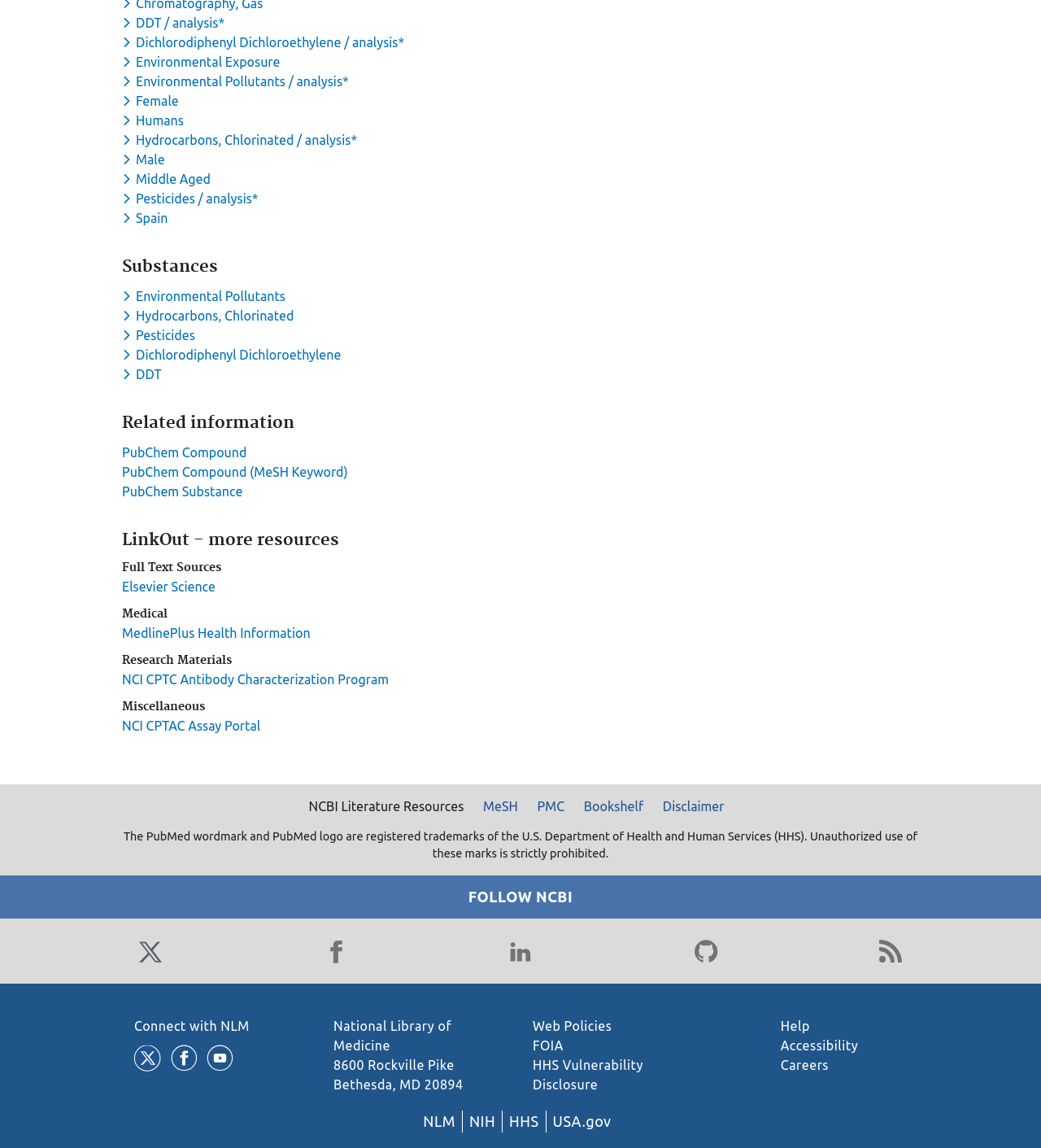Please identify the coordinates of the bounding box for the clickable region that will accomplish this instruction: "Follow NCBI on Twitter".

[0.129, 0.814, 0.16, 0.843]